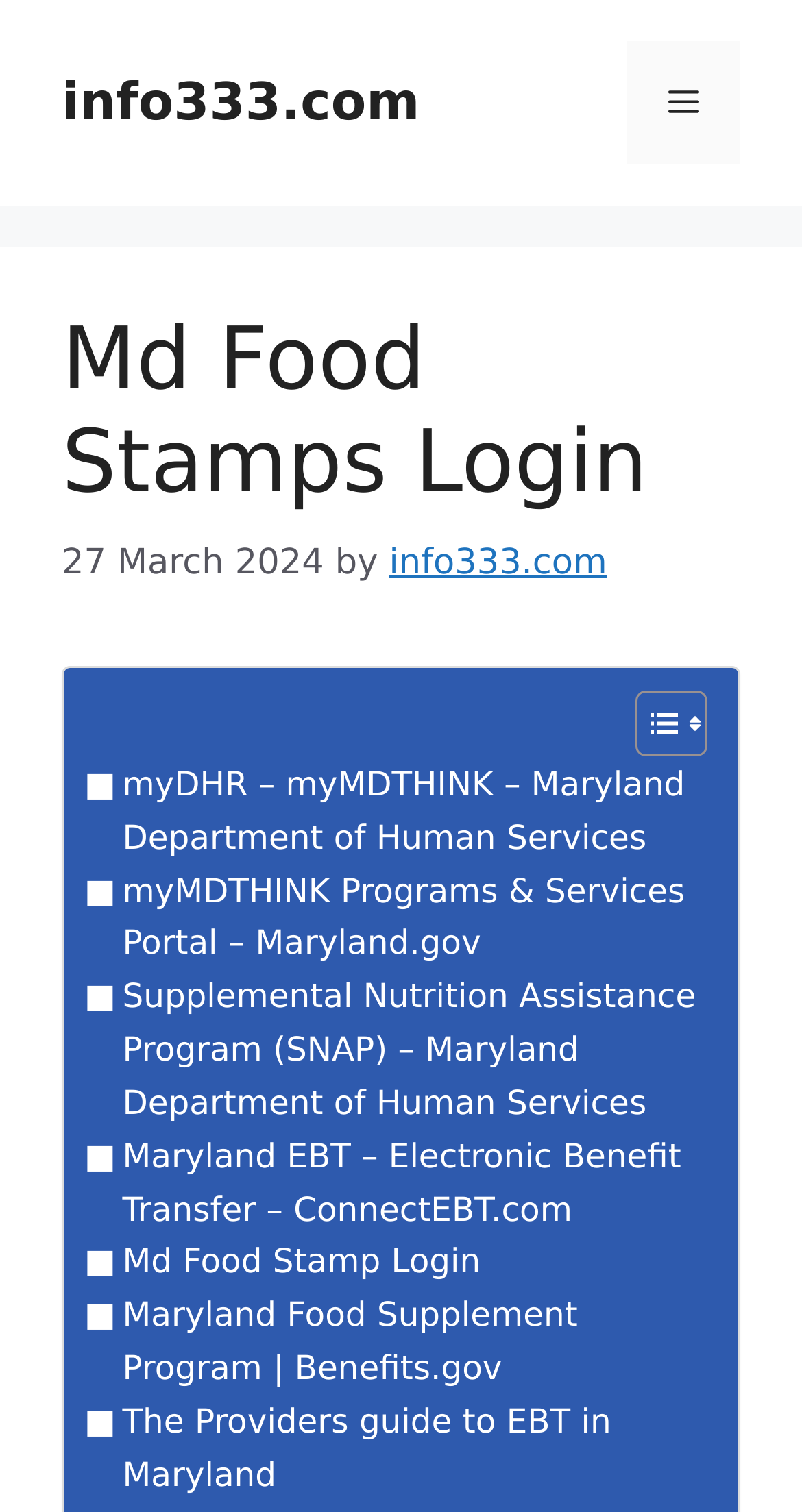Locate and generate the text content of the webpage's heading.

Md Food Stamps Login